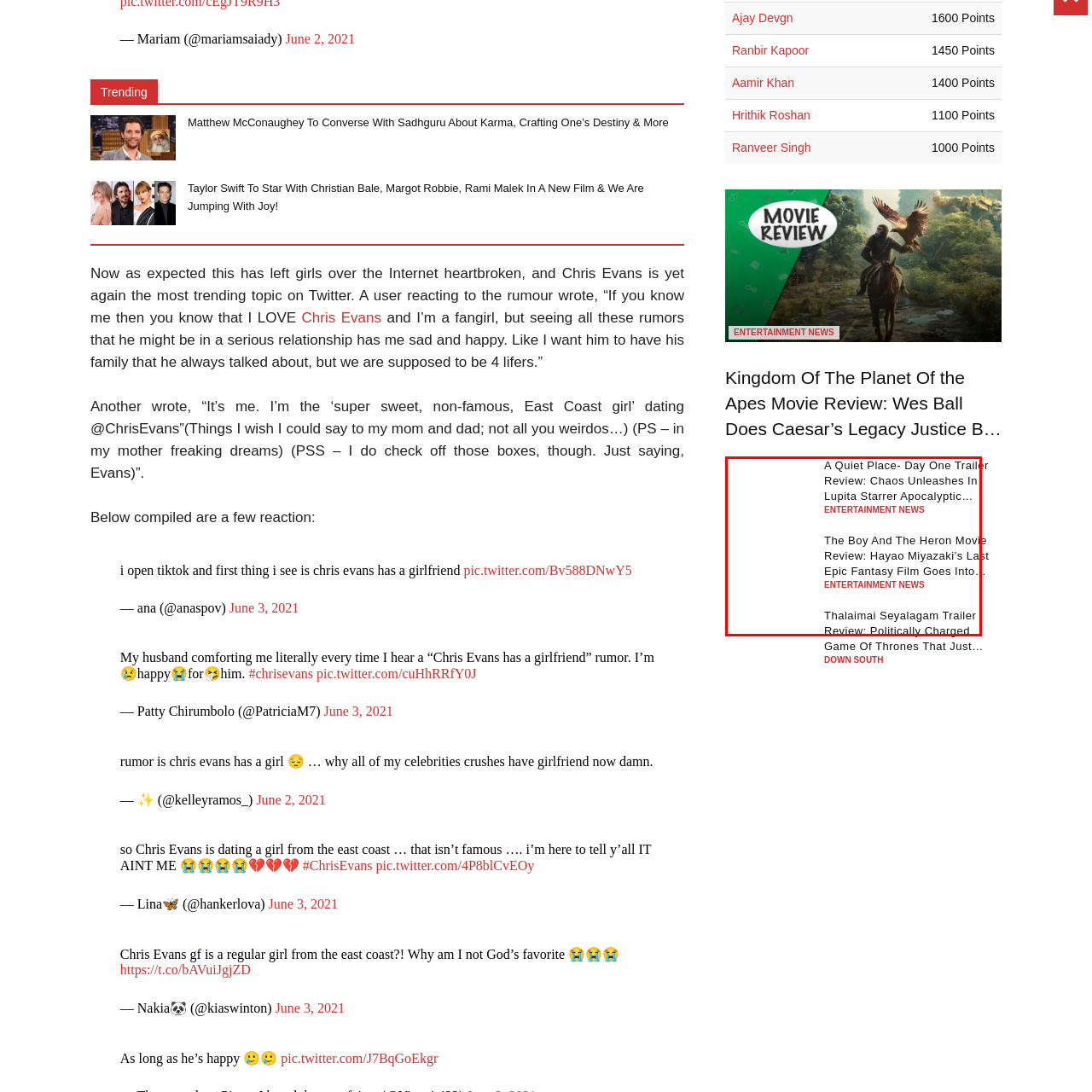Who is the director of 'The Boy And The Heron'?
Inspect the image portion within the red bounding box and deliver a detailed answer to the question.

The caption states that 'The Boy And The Heron' is celebrated as Hayao Miyazaki's final epic fantasy film, implying that he is the director of the film.